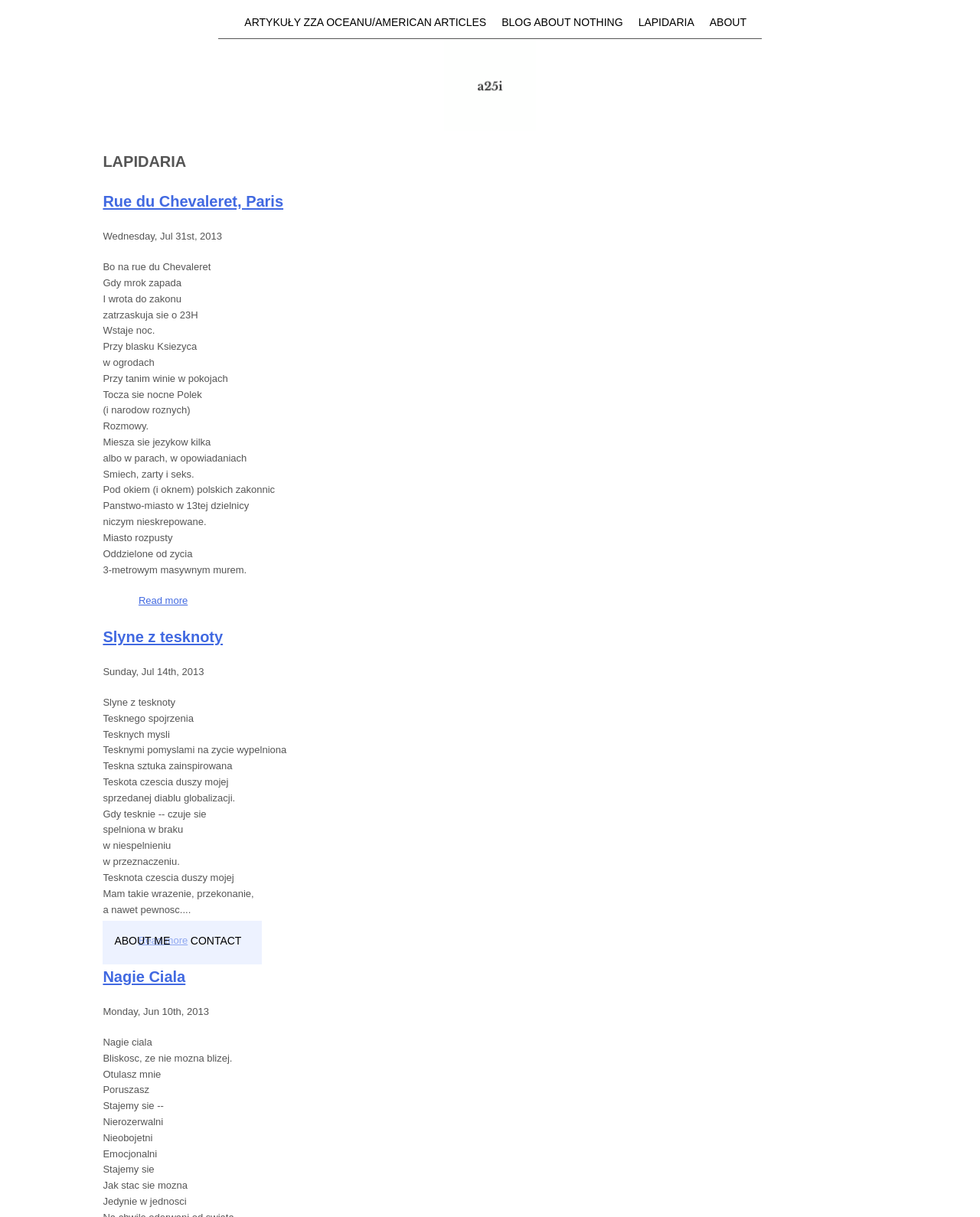What is the main menu?
Based on the image content, provide your answer in one word or a short phrase.

Main menu